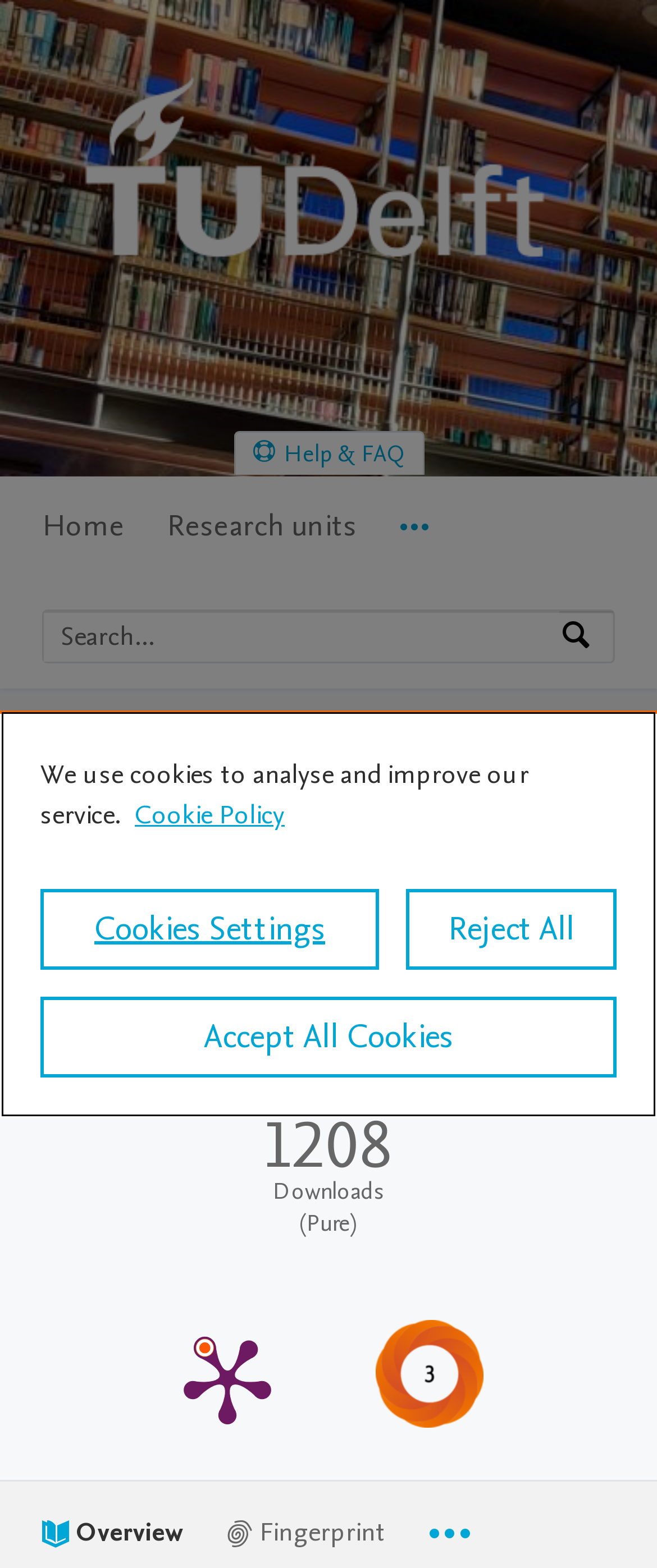Show me the bounding box coordinates of the clickable region to achieve the task as per the instruction: "Learn about Terms of use".

None